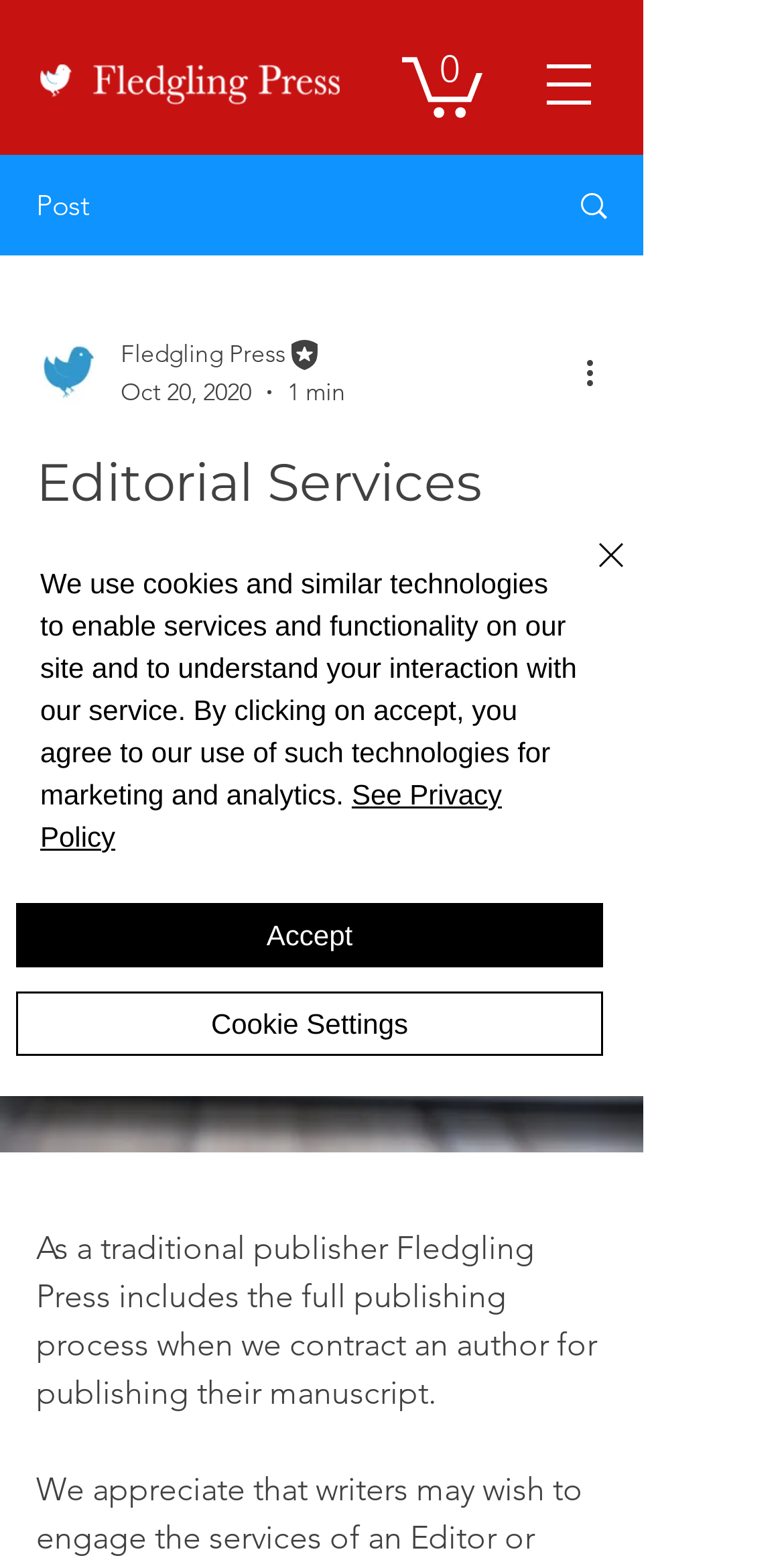Using the format (top-left x, top-left y, bottom-right x, bottom-right y), provide the bounding box coordinates for the described UI element. All values should be floating point numbers between 0 and 1: Cookie Settings

[0.021, 0.634, 0.769, 0.675]